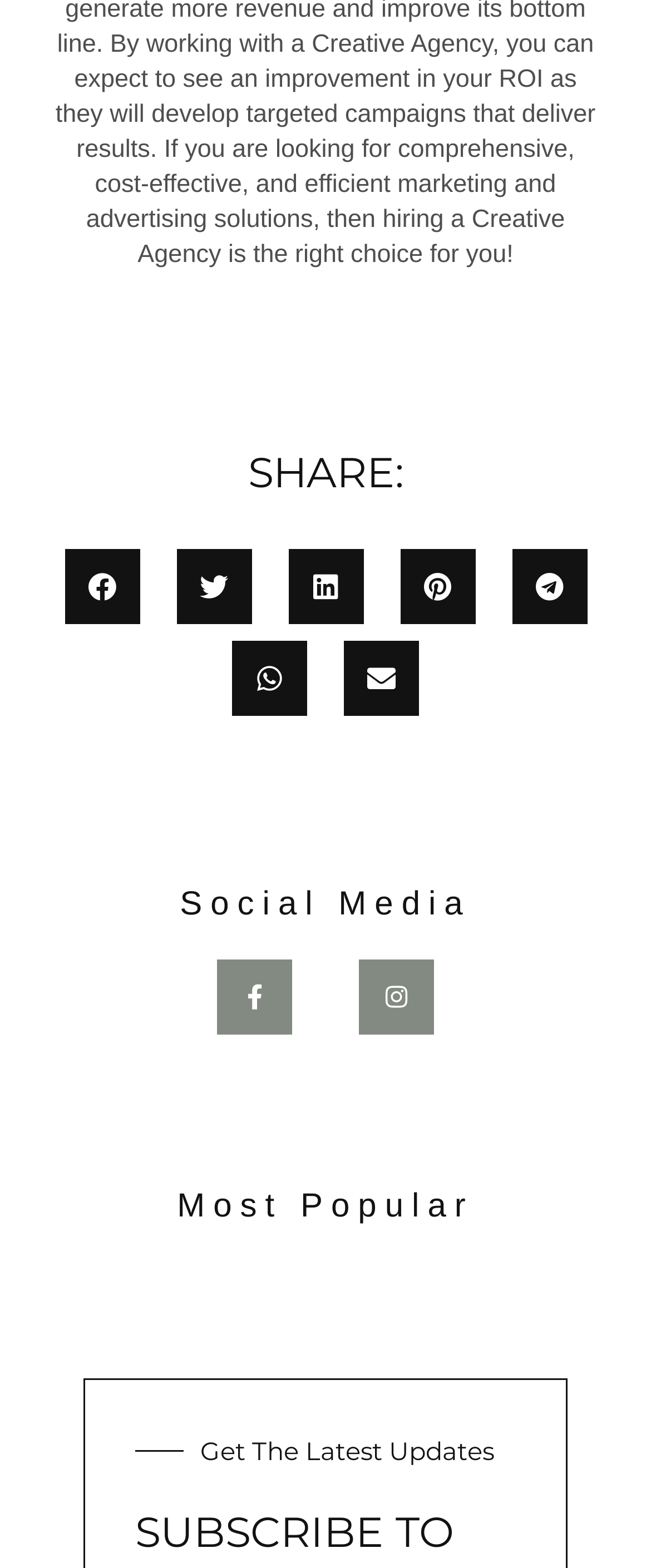Could you please study the image and provide a detailed answer to the question:
What is the purpose of the buttons below 'SHARE:'?

The buttons below 'SHARE:' are 'Share on facebook', 'Share on twitter', 'Share on linkedin', 'Share on pinterest', 'Share on telegram', 'Share on whatsapp', and 'Share on email'. These buttons are used to share content on various social media platforms, indicating that the purpose of these buttons is to share on social media.